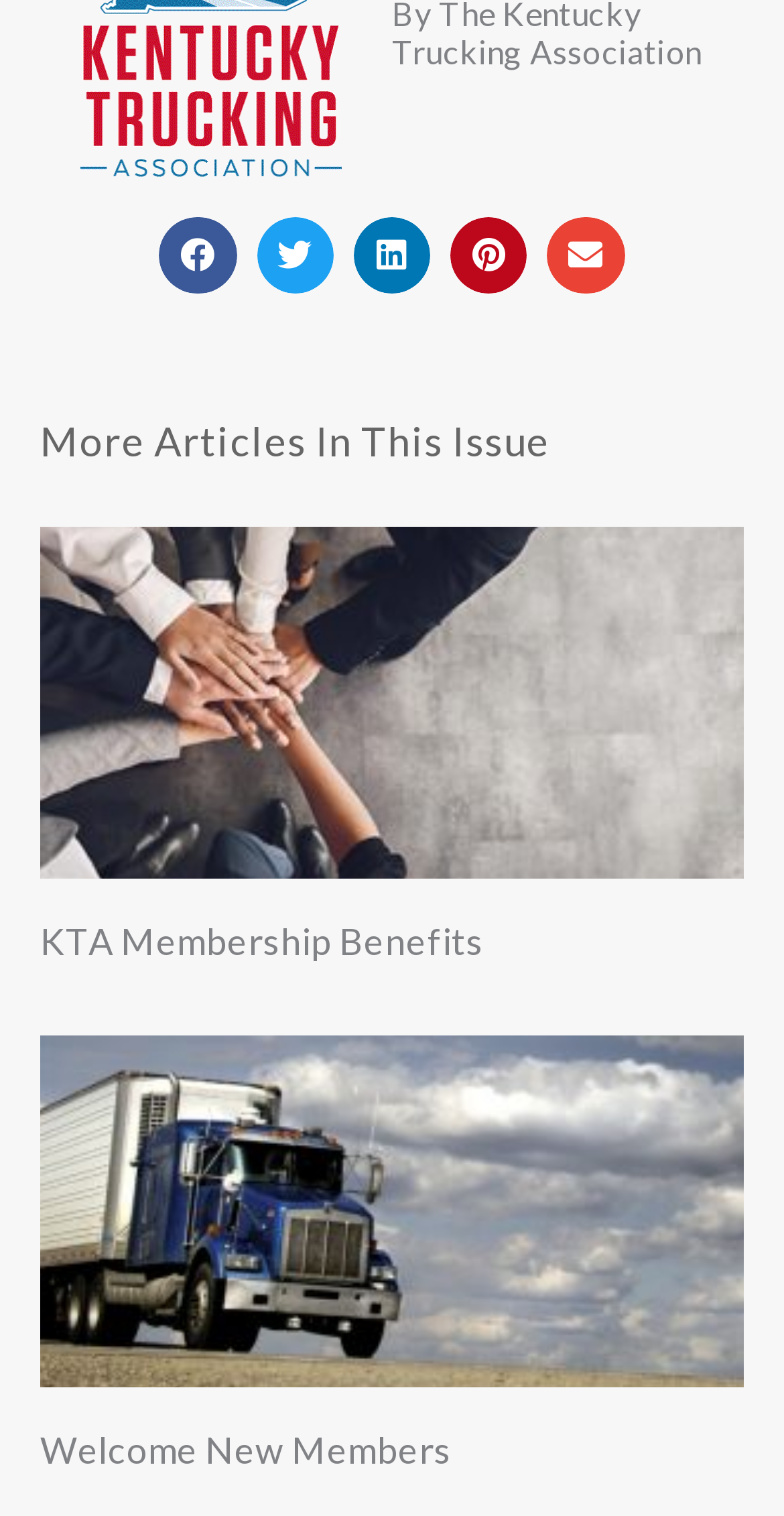Examine the screenshot and answer the question in as much detail as possible: How many articles are there in this issue?

I saw the heading 'More Articles In This Issue' and then counted the number of article sections below it. There are two article sections, so there are 2 articles in this issue.